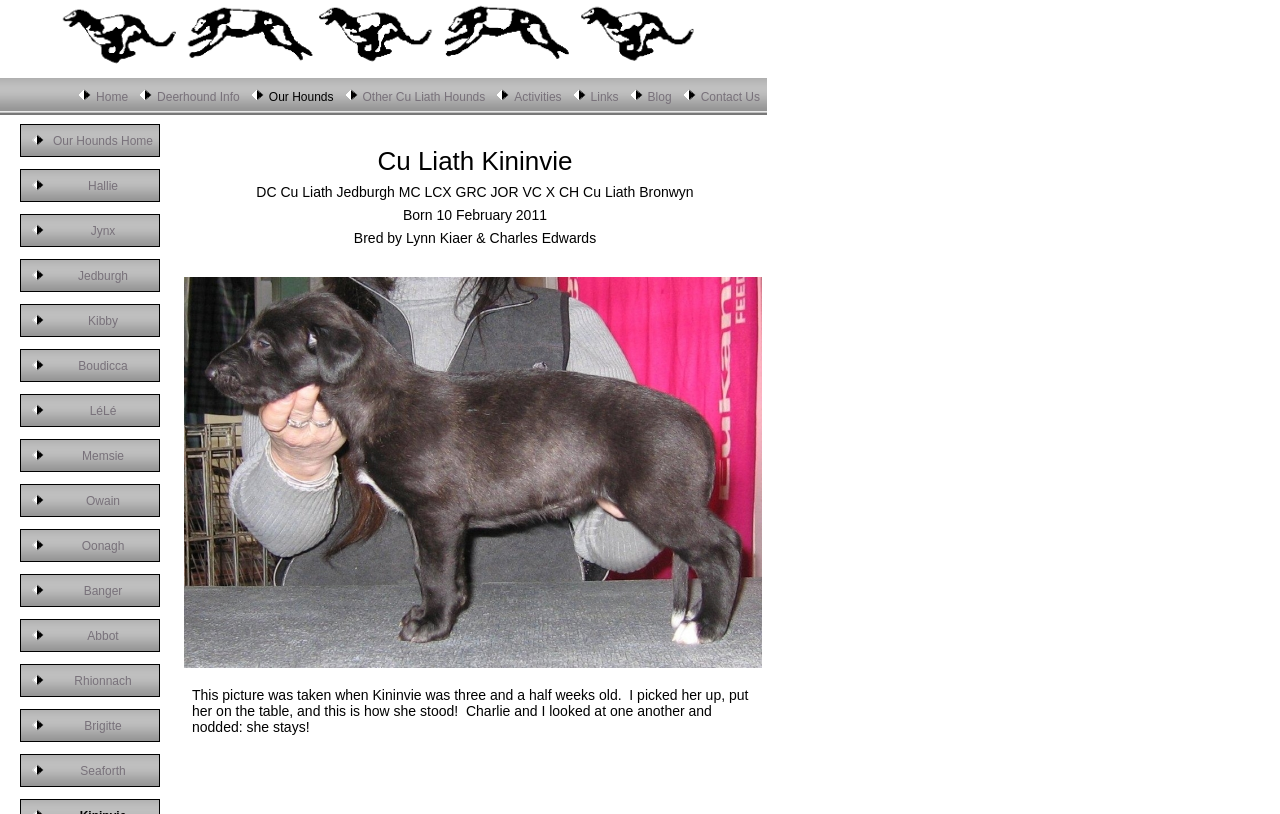Find the bounding box coordinates of the area to click in order to follow the instruction: "Check Activities".

[0.383, 0.096, 0.44, 0.141]